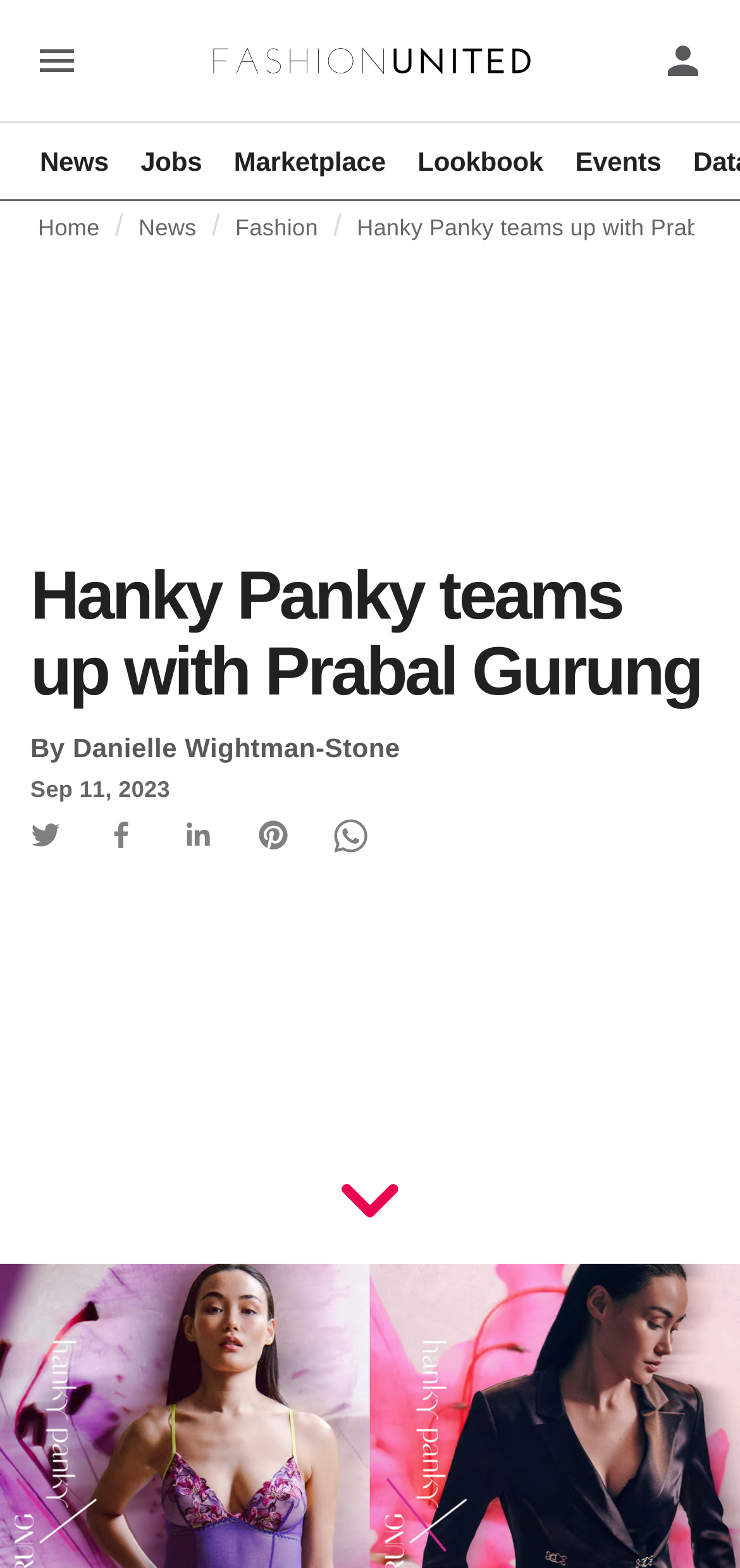What is the purpose of the button with a Twitter icon?
Based on the screenshot, provide your answer in one word or phrase.

Share on Twitter